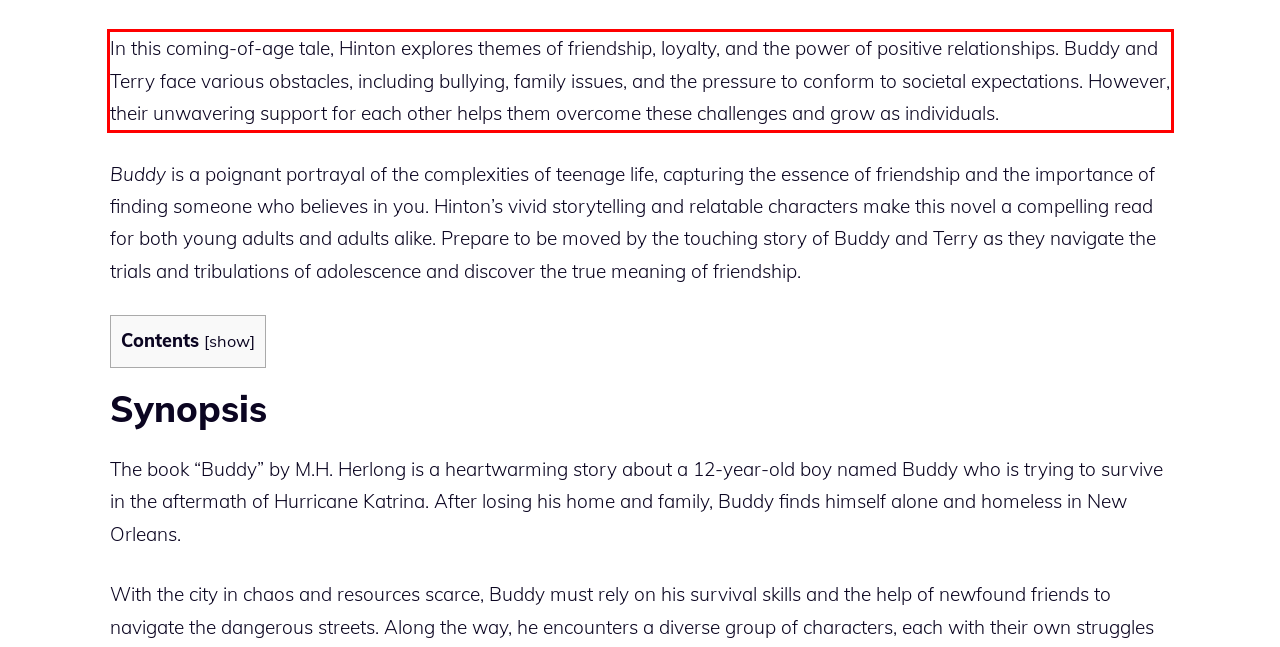There is a UI element on the webpage screenshot marked by a red bounding box. Extract and generate the text content from within this red box.

In this coming-of-age tale, Hinton explores themes of friendship, loyalty, and the power of positive relationships. Buddy and Terry face various obstacles, including bullying, family issues, and the pressure to conform to societal expectations. However, their unwavering support for each other helps them overcome these challenges and grow as individuals.